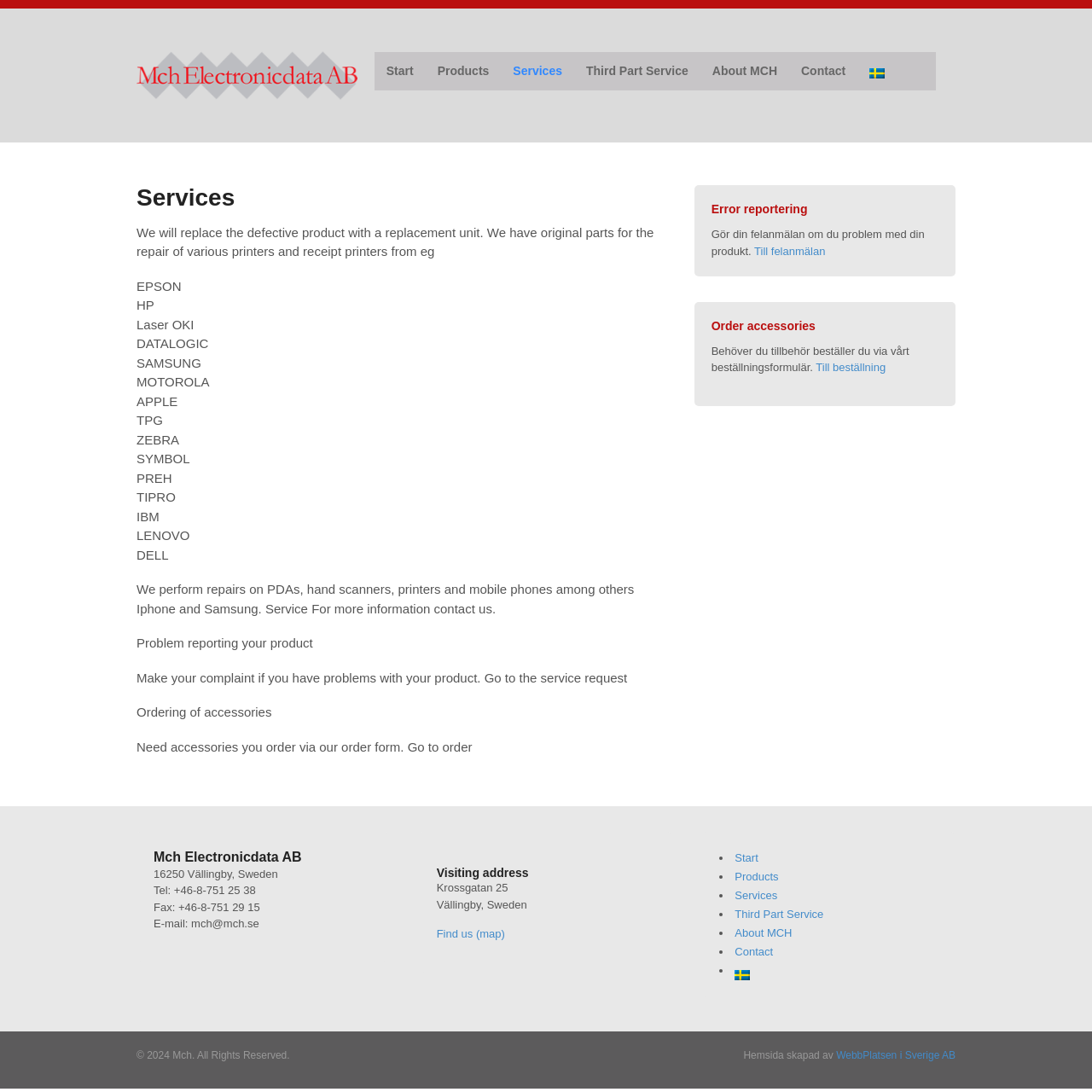Please identify the bounding box coordinates of where to click in order to follow the instruction: "Click on the 'Contact' link".

[0.723, 0.048, 0.785, 0.083]